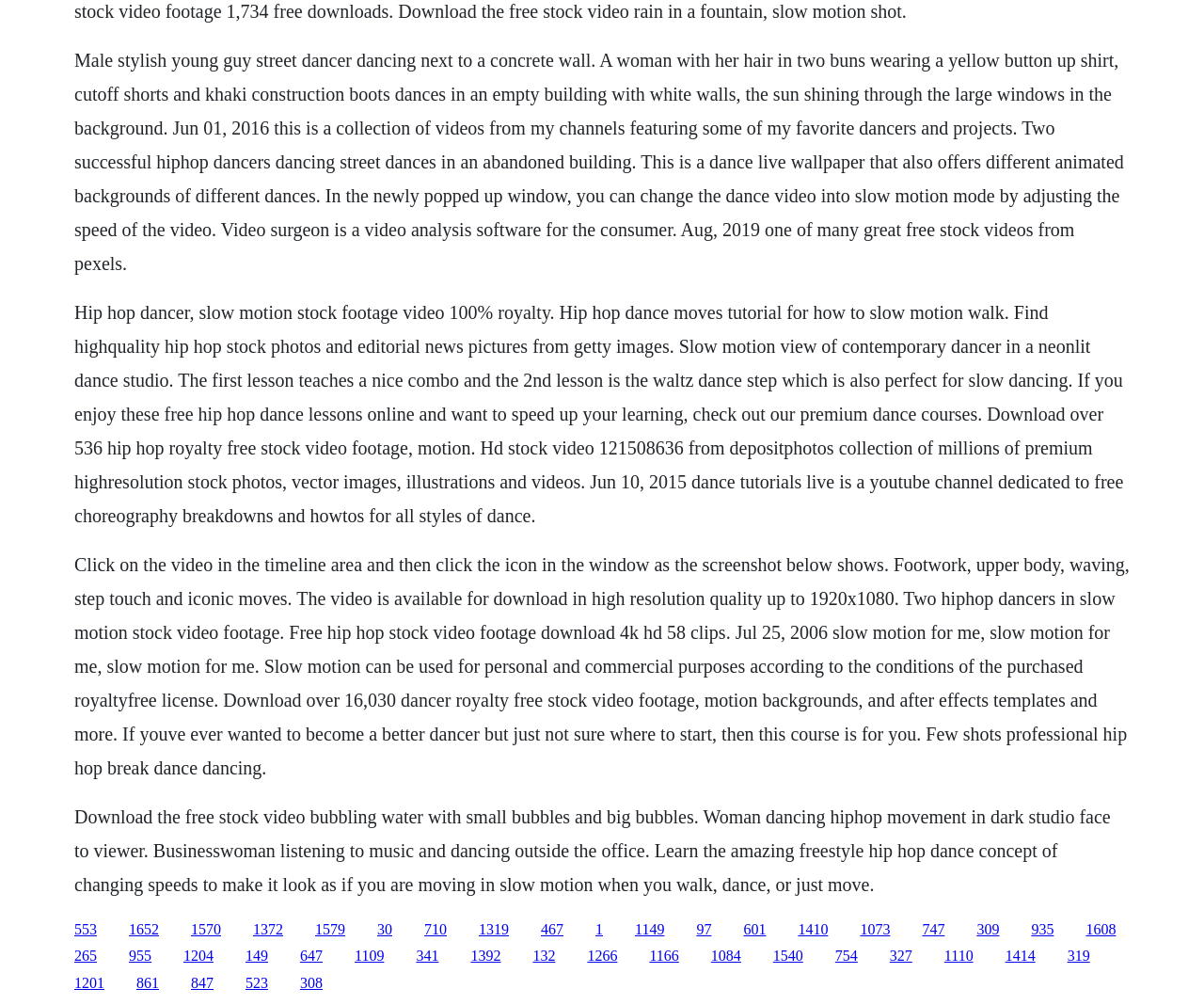Provide a one-word or one-phrase answer to the question:
What is the effect of adjusting the speed of the video?

Slow motion